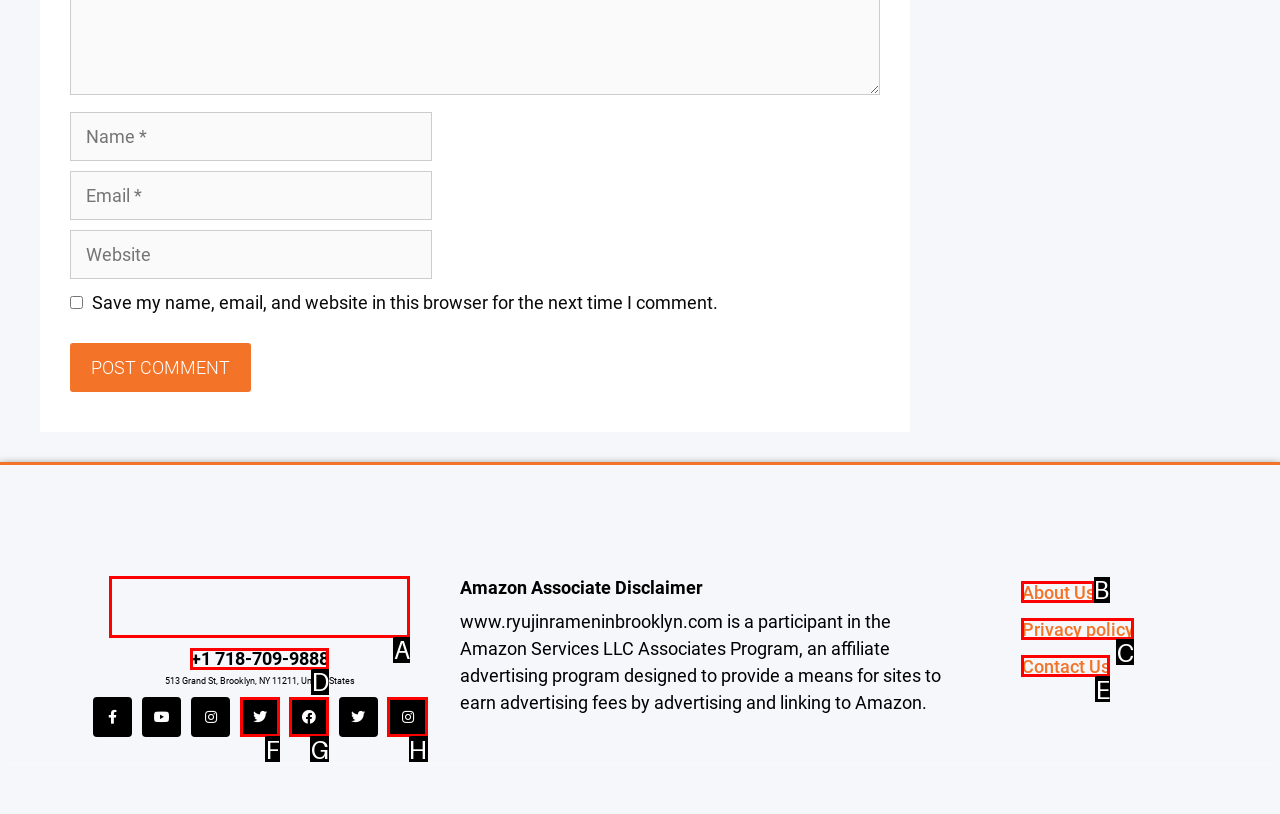Tell me the letter of the UI element to click in order to accomplish the following task: Go to the About Us page
Answer with the letter of the chosen option from the given choices directly.

B